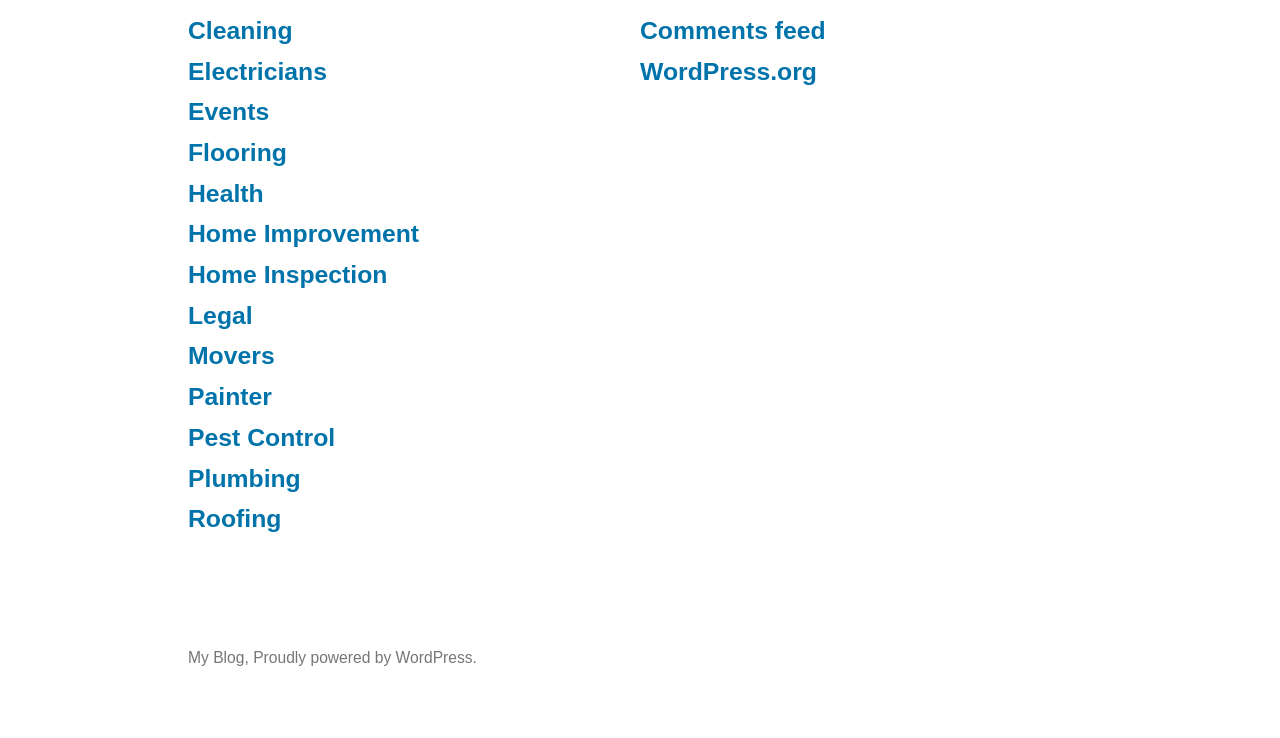Kindly determine the bounding box coordinates for the area that needs to be clicked to execute this instruction: "Go to 'My Blog'".

[0.147, 0.879, 0.191, 0.902]